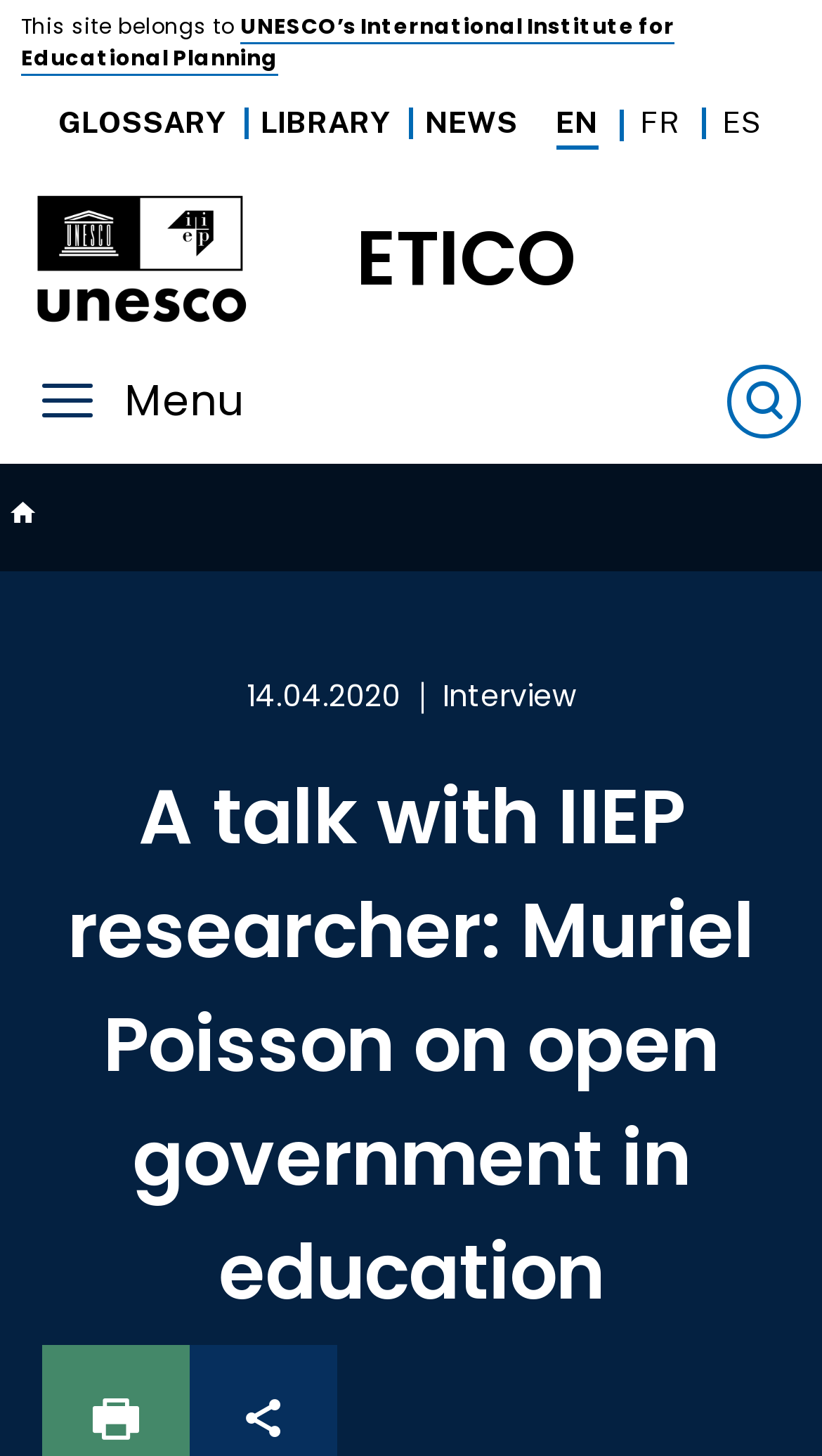Given the element description, predict the bounding box coordinates in the format (top-left x, top-left y, bottom-right x, bottom-right y), using floating point numbers between 0 and 1: Home - etico

[0.382, 0.138, 0.7, 0.216]